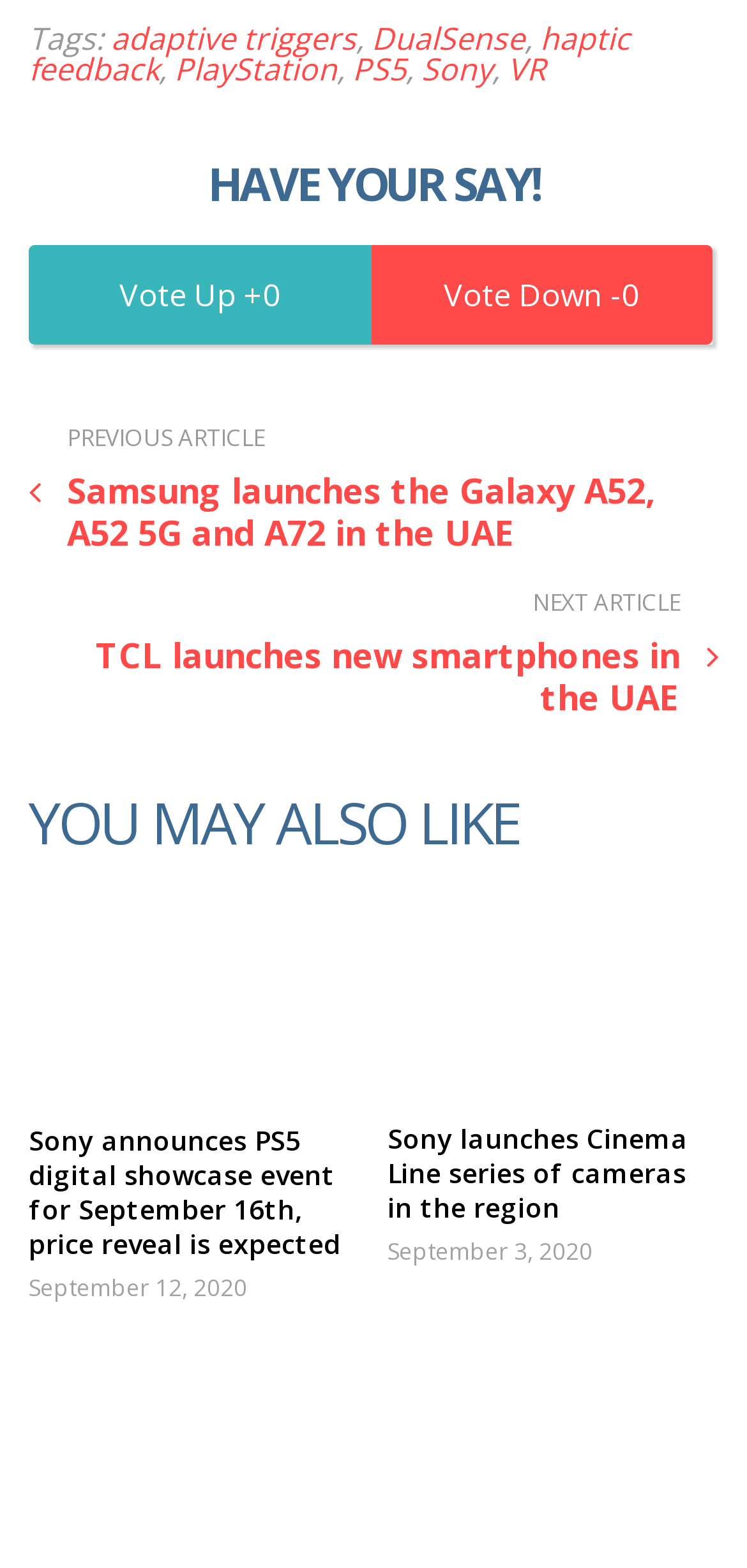Identify the bounding box coordinates for the region of the element that should be clicked to carry out the instruction: "Read the article about Sony PS5 event". The bounding box coordinates should be four float numbers between 0 and 1, i.e., [left, top, right, bottom].

[0.038, 0.573, 0.482, 0.692]